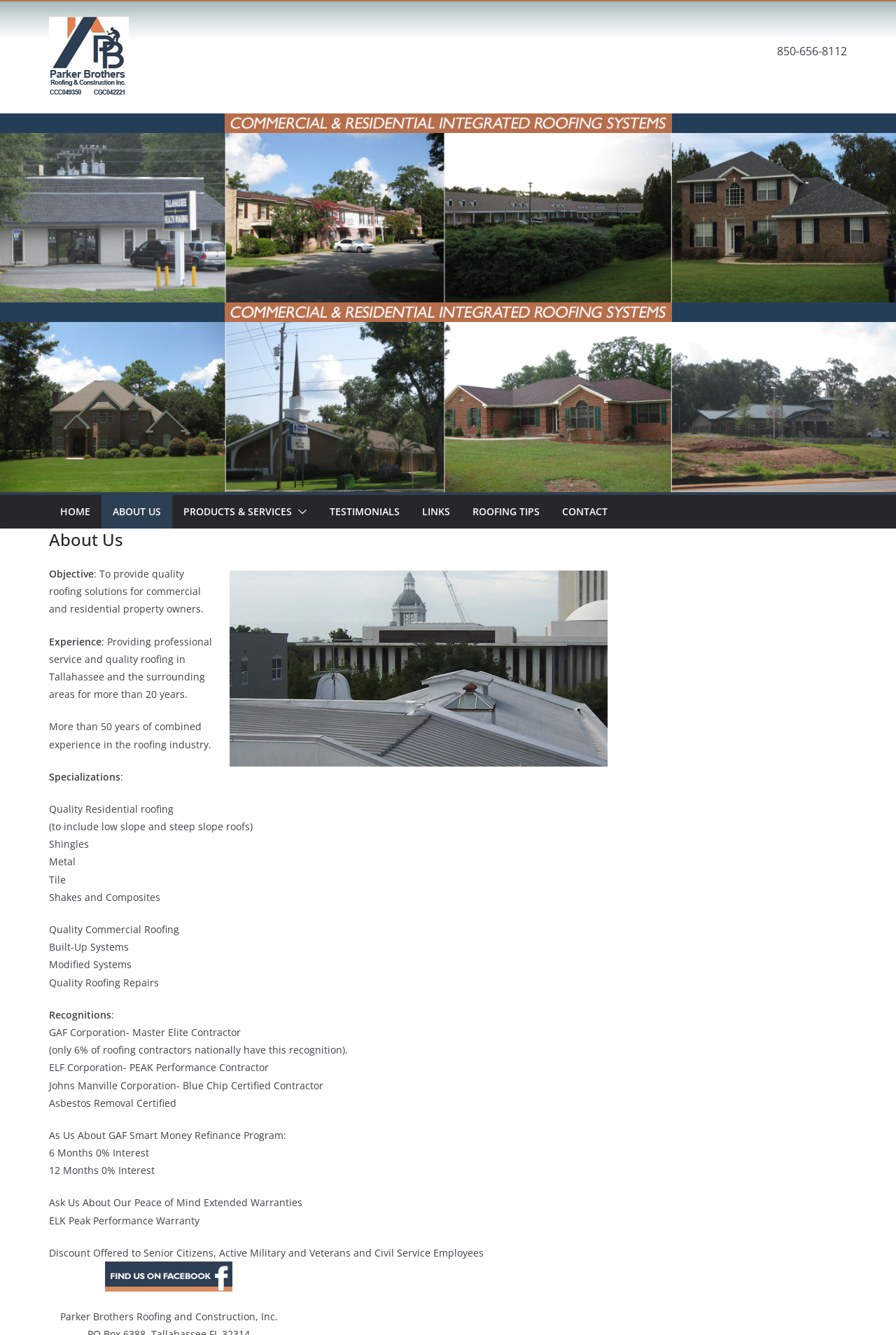Please locate the clickable area by providing the bounding box coordinates to follow this instruction: "Click the HOME link".

[0.067, 0.376, 0.101, 0.391]